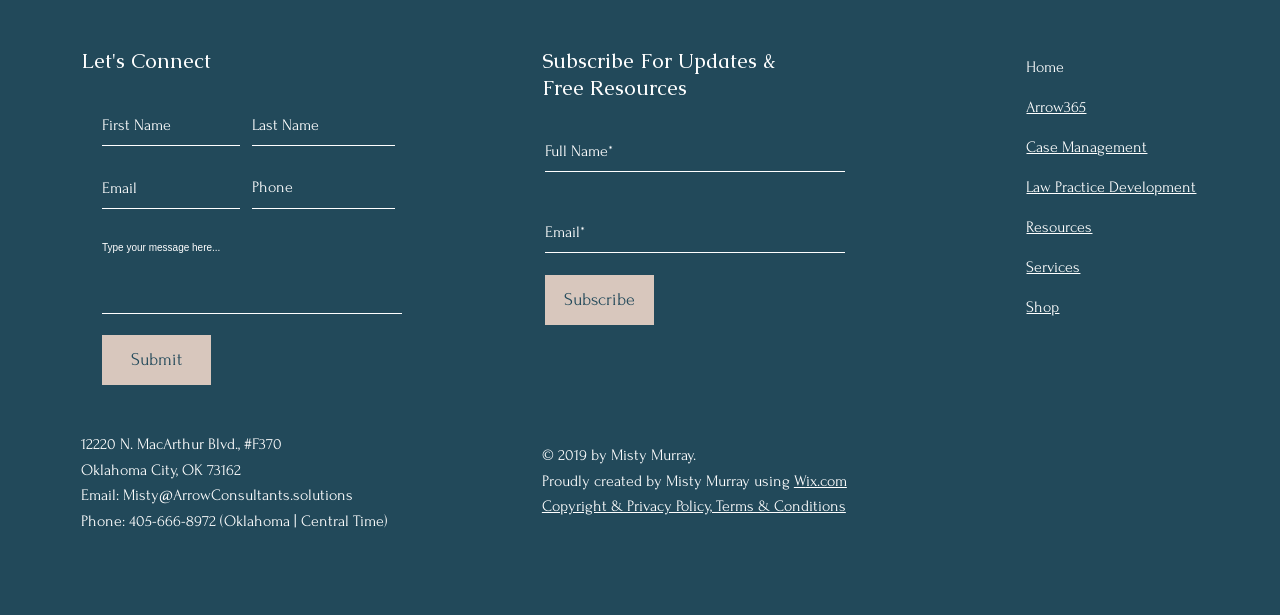Could you indicate the bounding box coordinates of the region to click in order to complete this instruction: "Go to home page".

[0.802, 0.094, 0.832, 0.124]